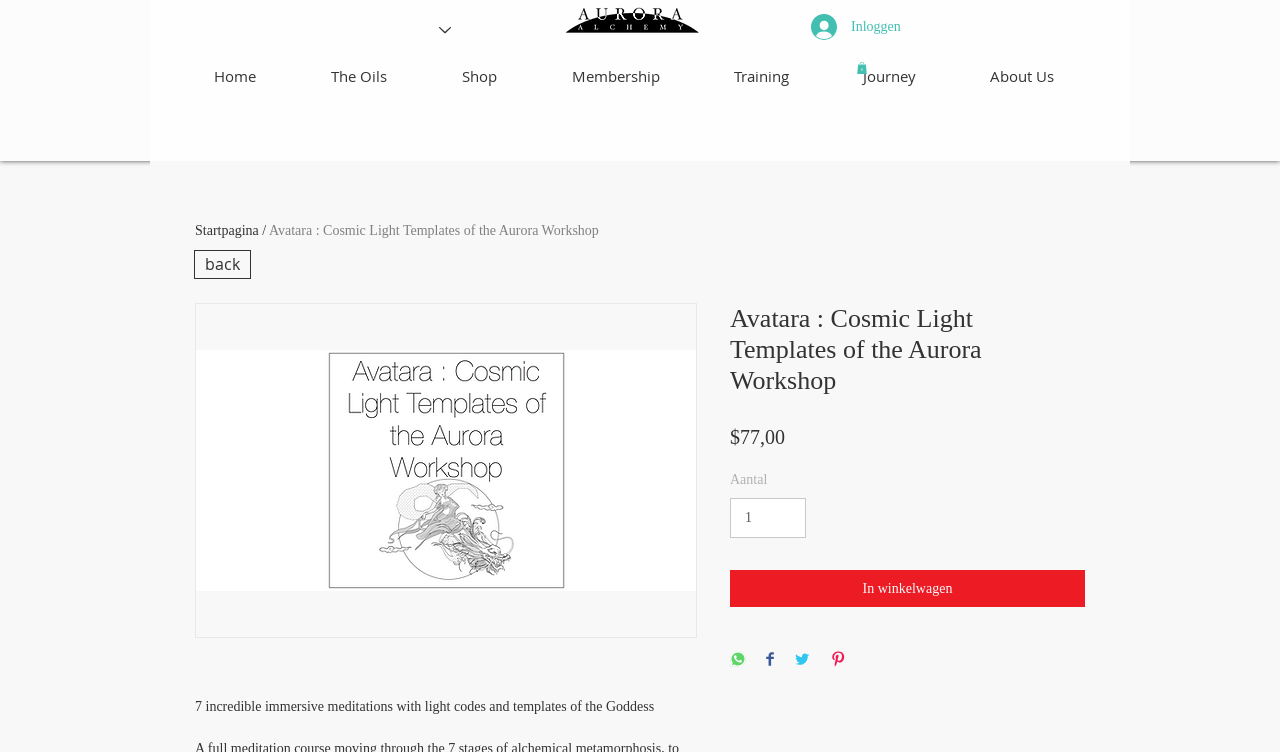Locate and extract the text of the main heading on the webpage.

Avatara : Cosmic Light Templates of the Aurora Workshop